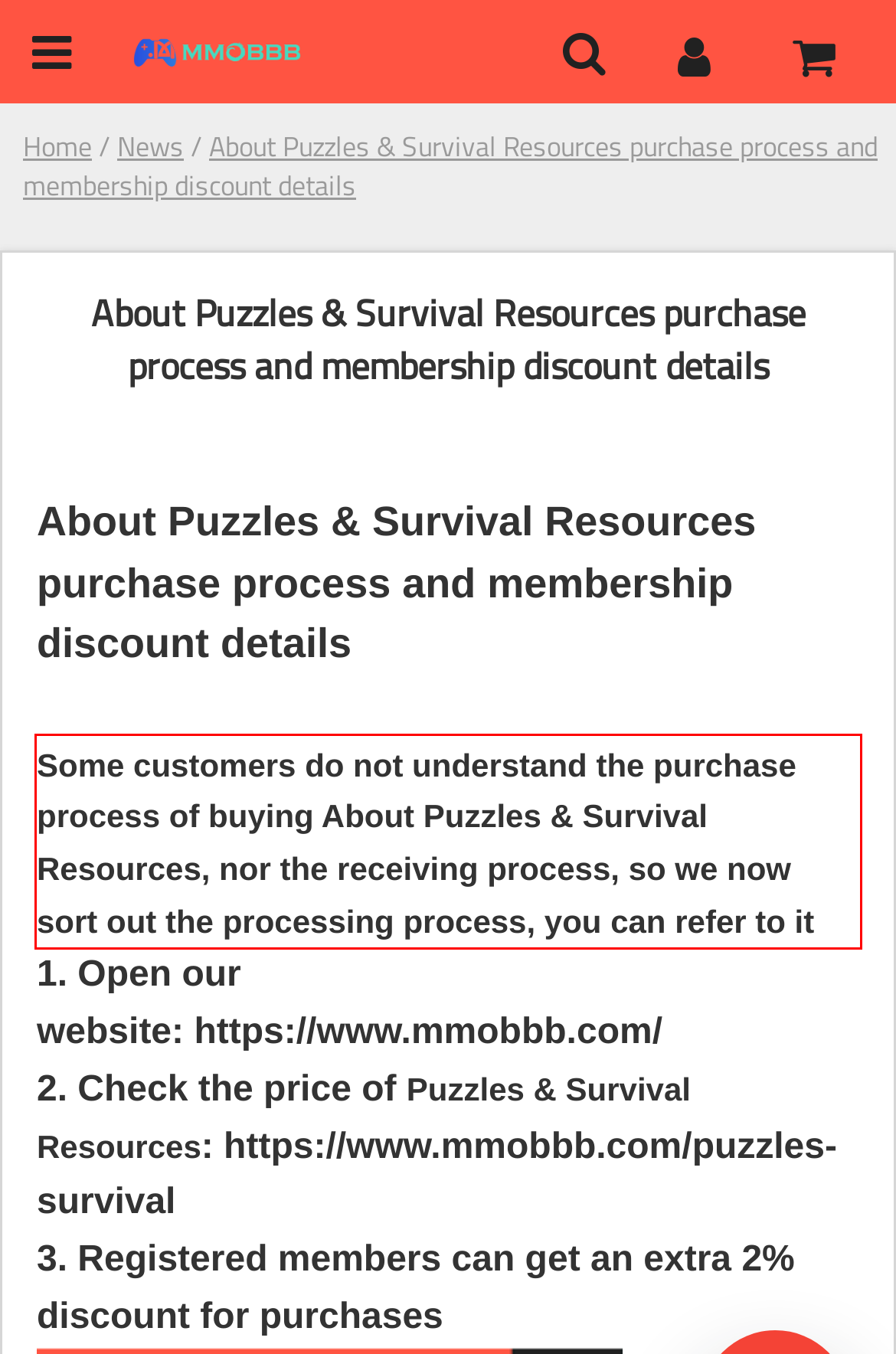You have a screenshot of a webpage where a UI element is enclosed in a red rectangle. Perform OCR to capture the text inside this red rectangle.

Some customers do not understand the purchase process of buying About Puzzles & Survival Resources, nor the receiving process, so we now sort out the processing process, you can refer to it